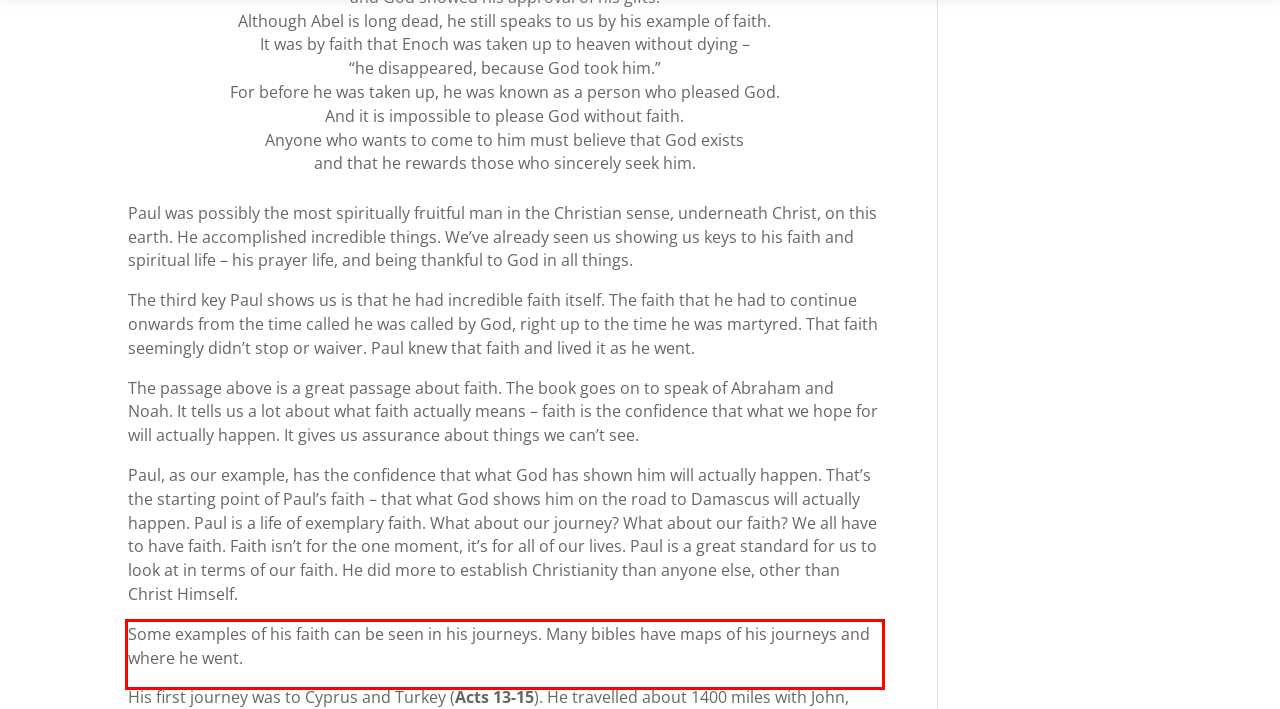Examine the webpage screenshot and use OCR to recognize and output the text within the red bounding box.

Some examples of his faith can be seen in his journeys. Many bibles have maps of his journeys and where he went.